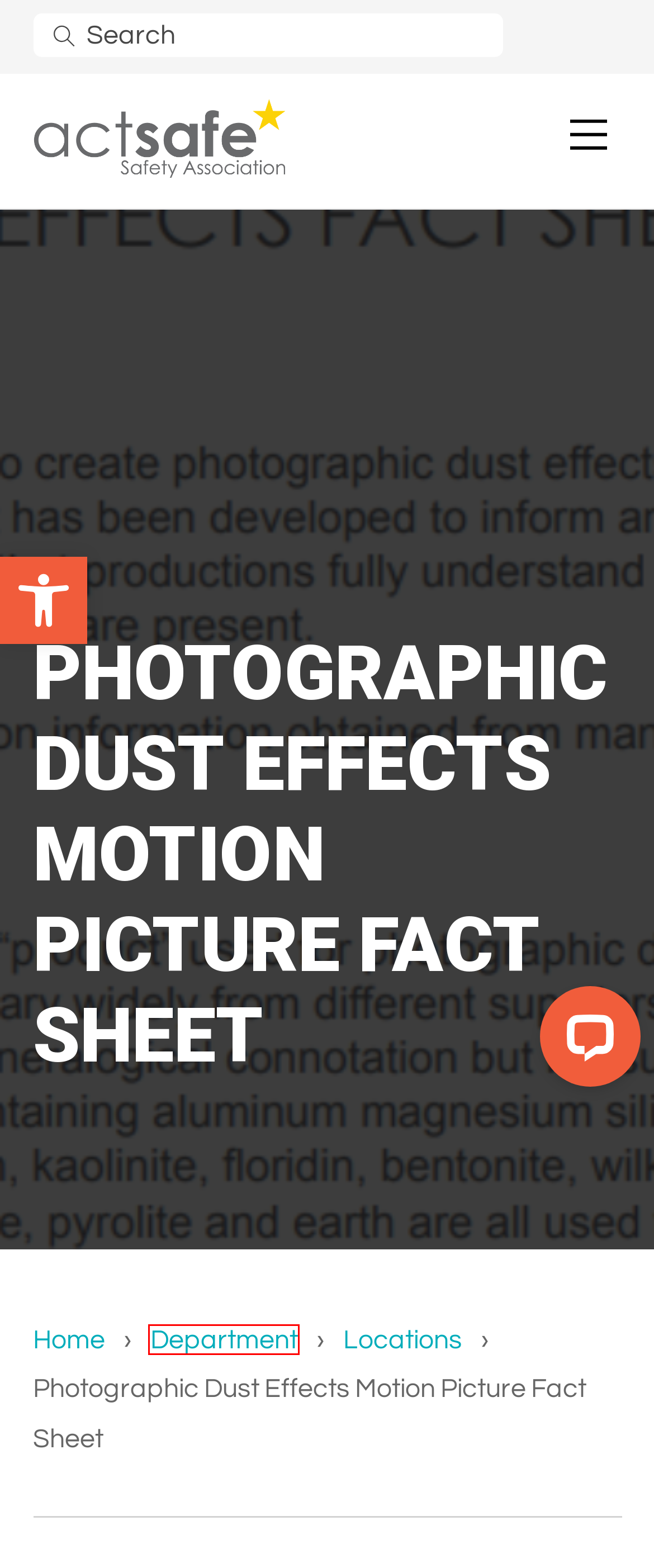You are provided with a screenshot of a webpage containing a red rectangle bounding box. Identify the webpage description that best matches the new webpage after the element in the bounding box is clicked. Here are the potential descriptions:
A. Actsafe Safety Association | Home
B. Industry Roundtables | Actsafe Safety Association
C. Advisory Services | Actsafe Safety Association
D. Services | Actsafe Safety Association
E. Our Departments | Actsafe Safety Association
F. Locations | Actsafe Safety Association
G. eLearning System
H. Actsafe Safety Association

E